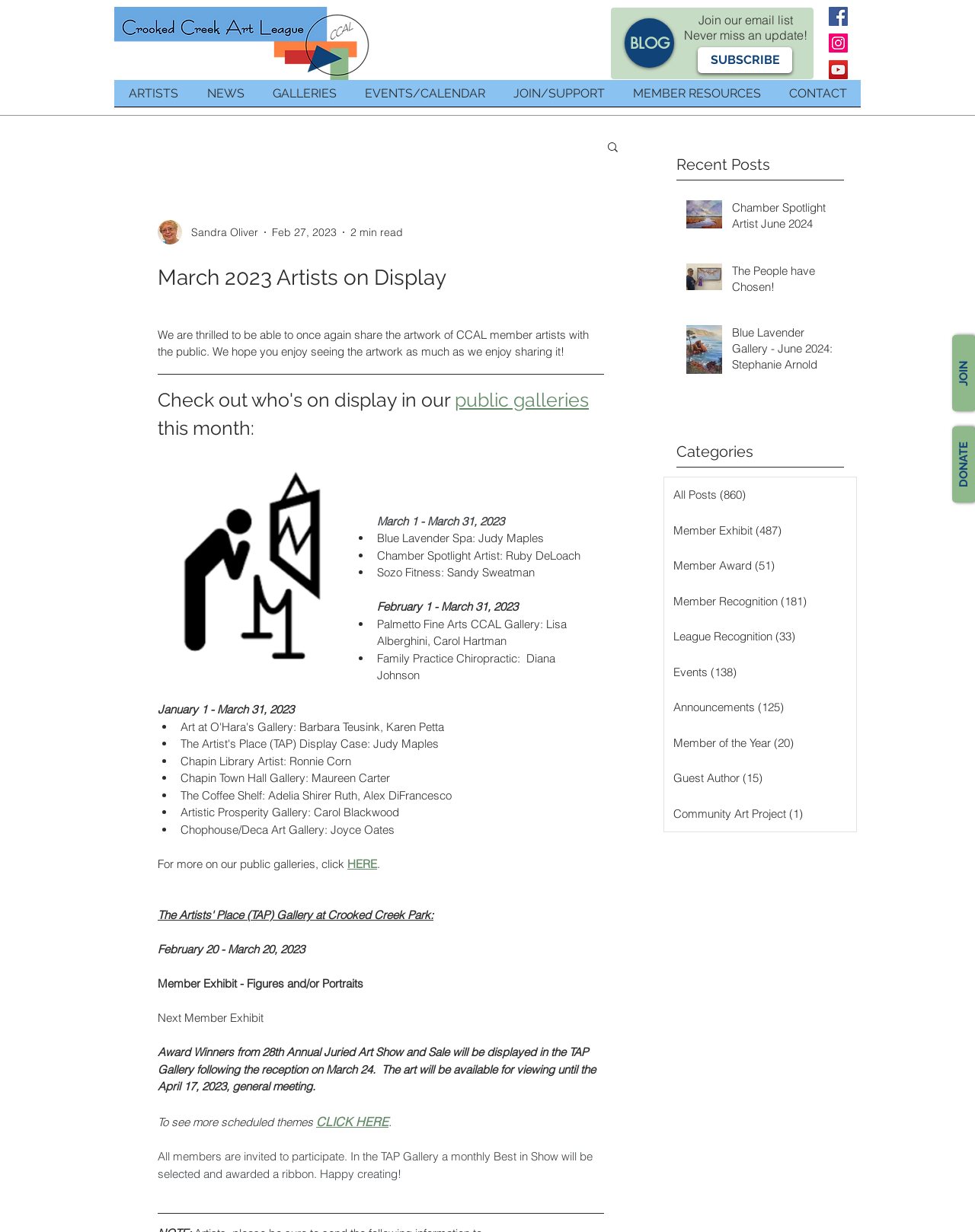Specify the bounding box coordinates of the area that needs to be clicked to achieve the following instruction: "Subscribe to the email list".

[0.716, 0.038, 0.812, 0.059]